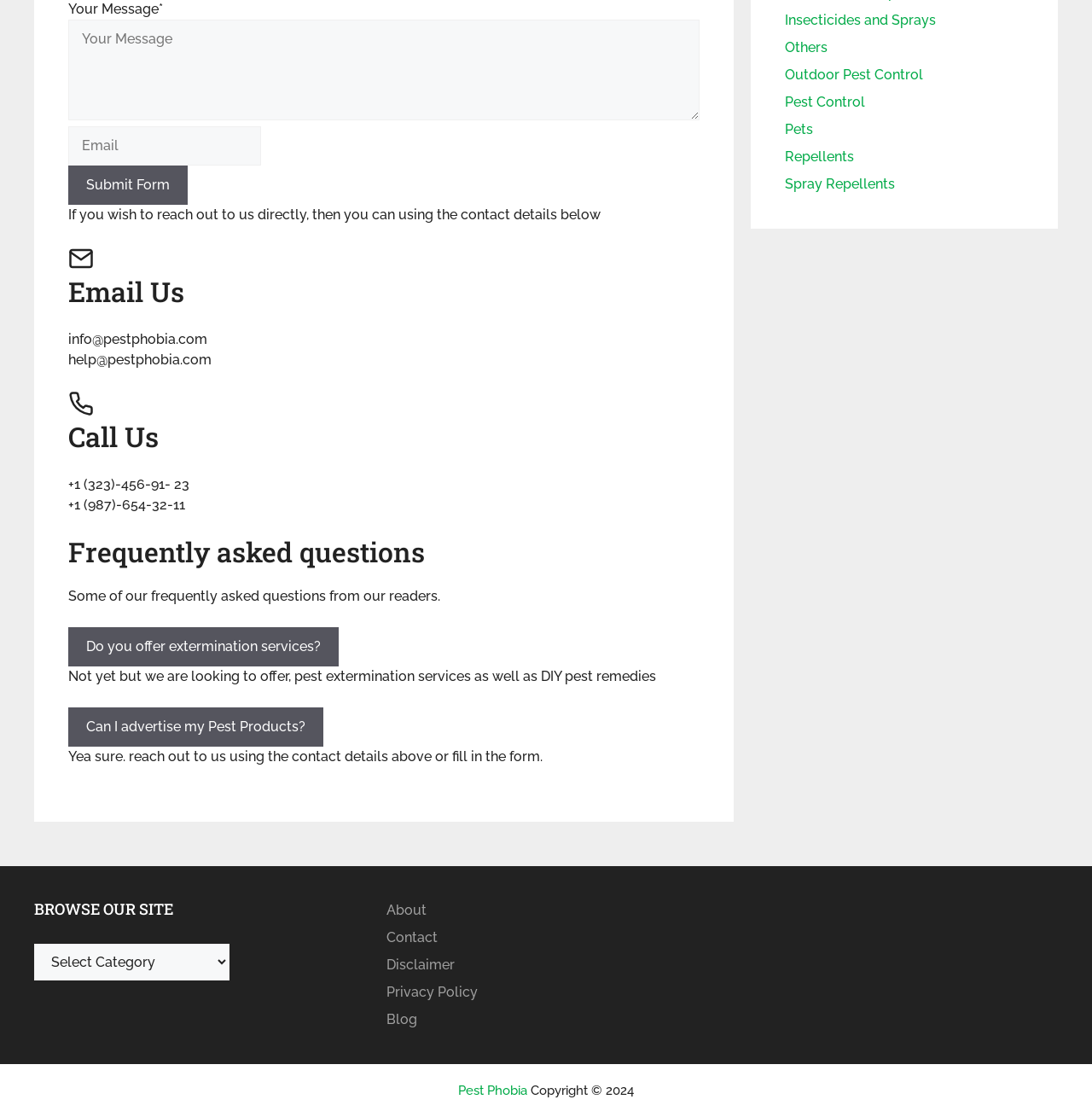Locate the bounding box of the user interface element based on this description: "Do you offer extermination services?".

[0.062, 0.561, 0.31, 0.596]